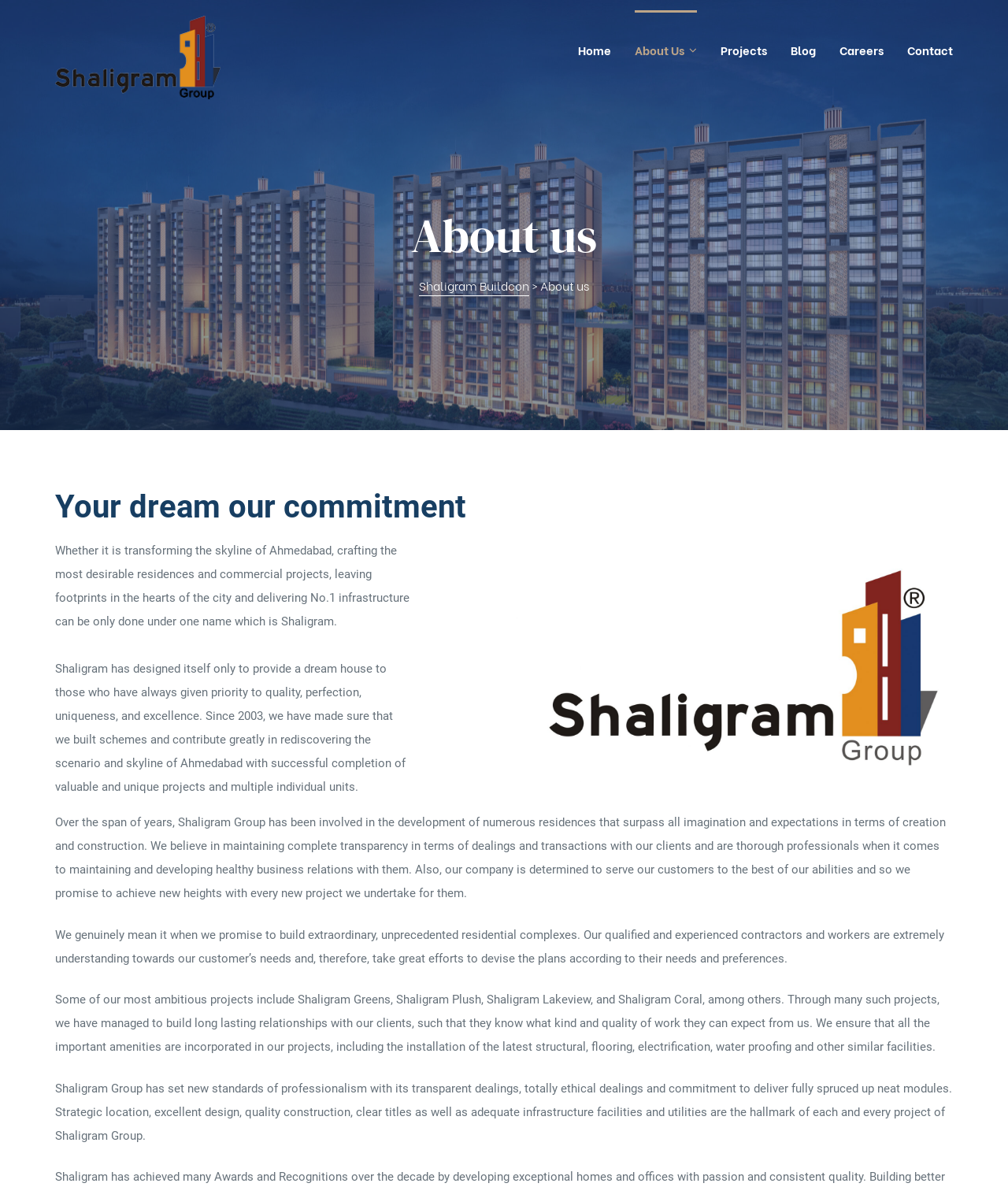Using the provided description: "About Us", find the bounding box coordinates of the corresponding UI element. The output should be four float numbers between 0 and 1, in the format [left, top, right, bottom].

[0.63, 0.009, 0.691, 0.075]